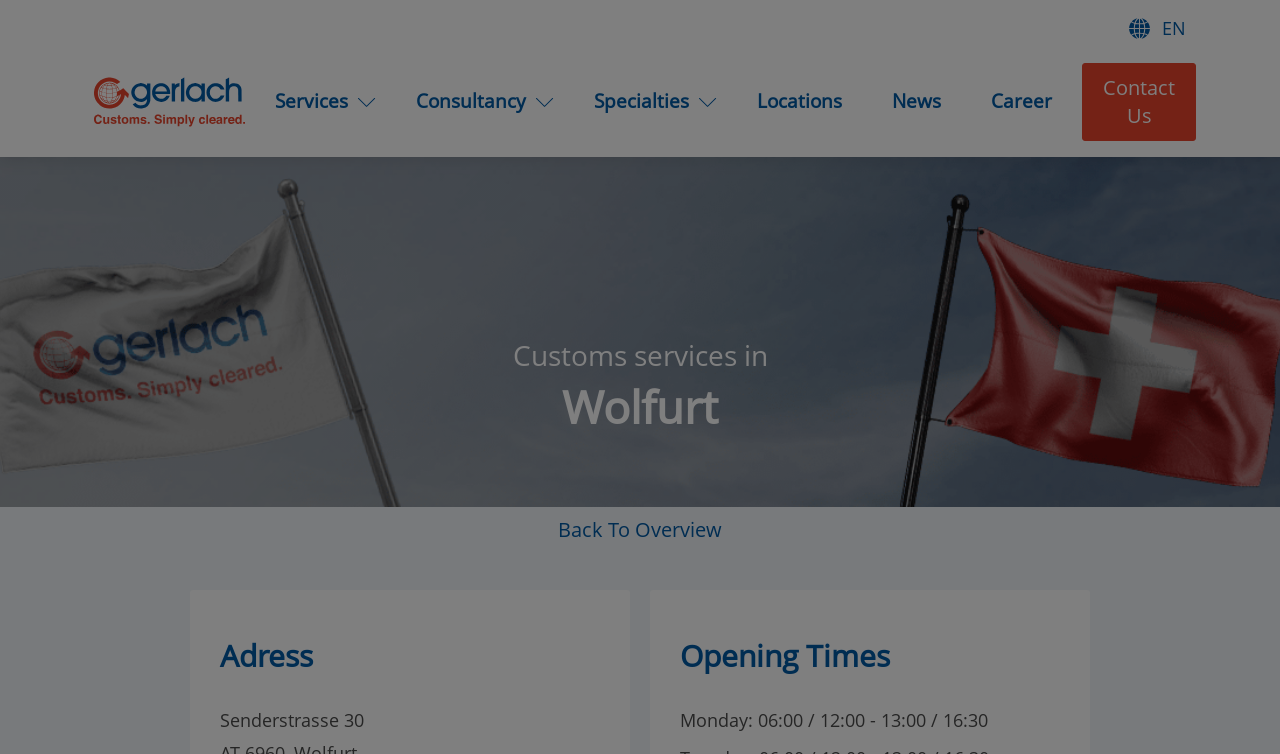What is the main heading displayed on the webpage? Please provide the text.

Customs services in
Wolfurt